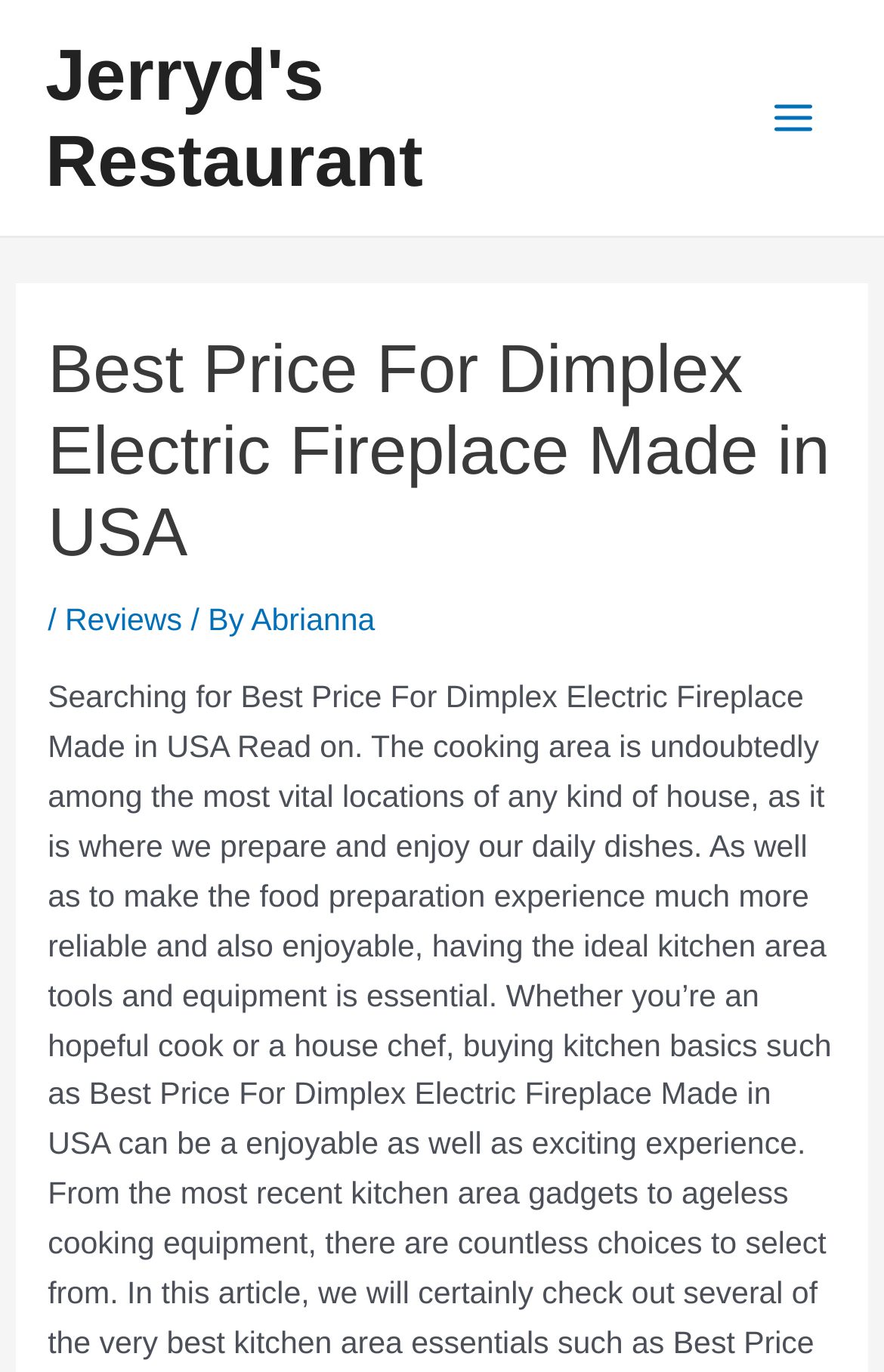Locate the bounding box for the described UI element: "Main Menu". Ensure the coordinates are four float numbers between 0 and 1, formatted as [left, top, right, bottom].

[0.845, 0.052, 0.949, 0.119]